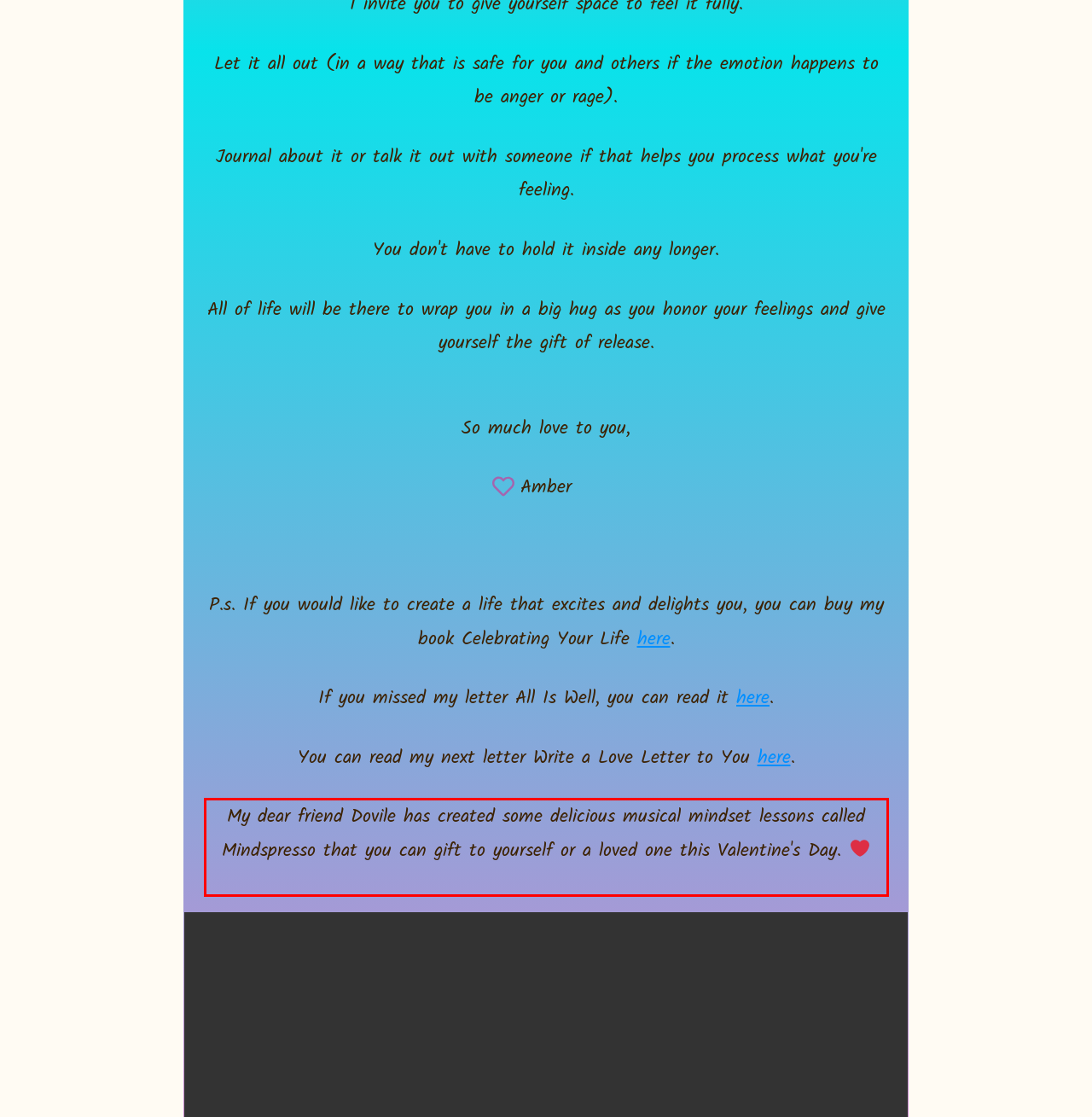Please extract the text content from the UI element enclosed by the red rectangle in the screenshot.

My dear friend Dovile has created some delicious musical mindset lessons called Mindspresso that you can gift to yourself or a loved one this Valentine's Day.